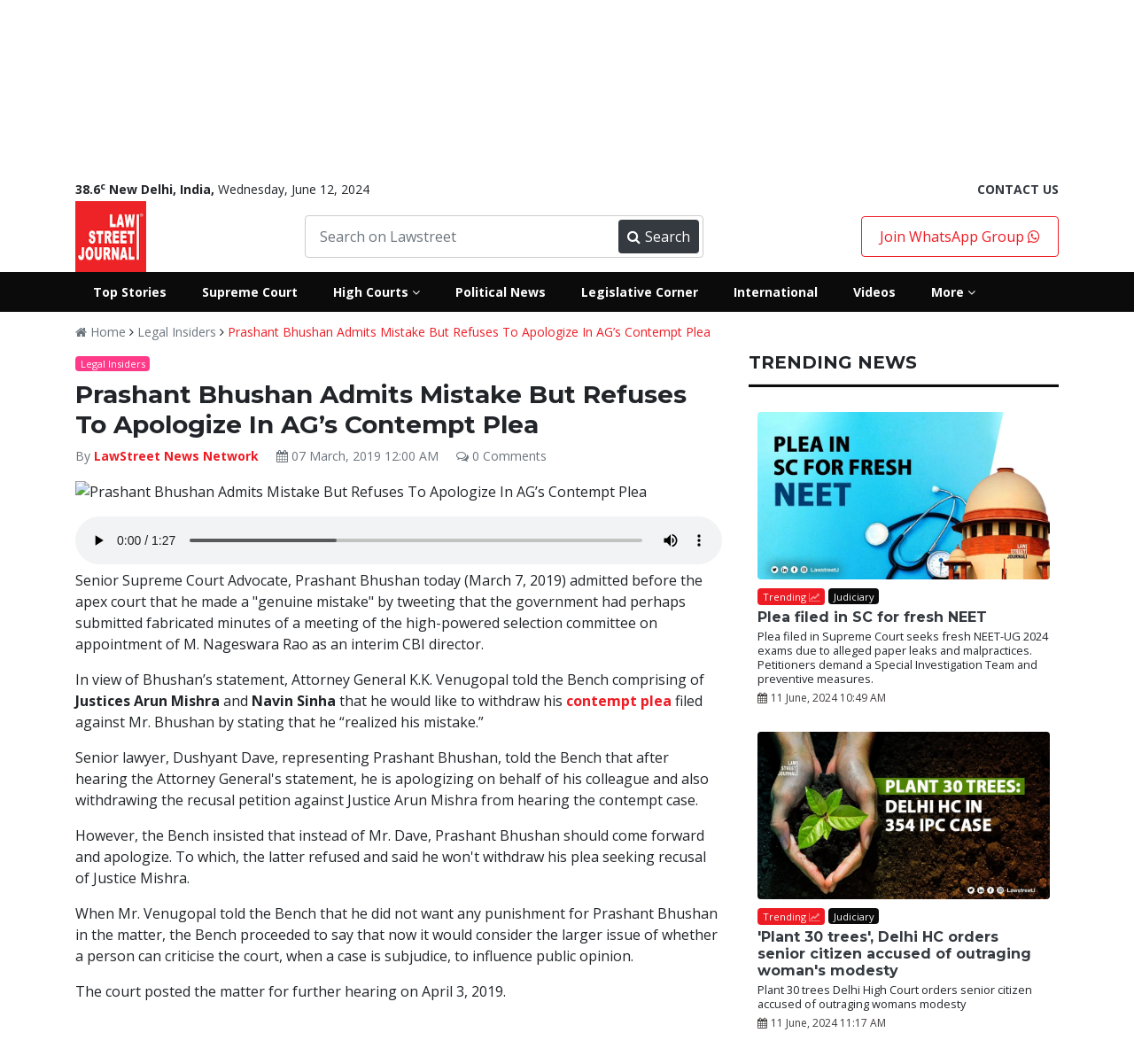Pinpoint the bounding box coordinates of the element to be clicked to execute the instruction: "Play the audio".

[0.074, 0.495, 0.099, 0.521]